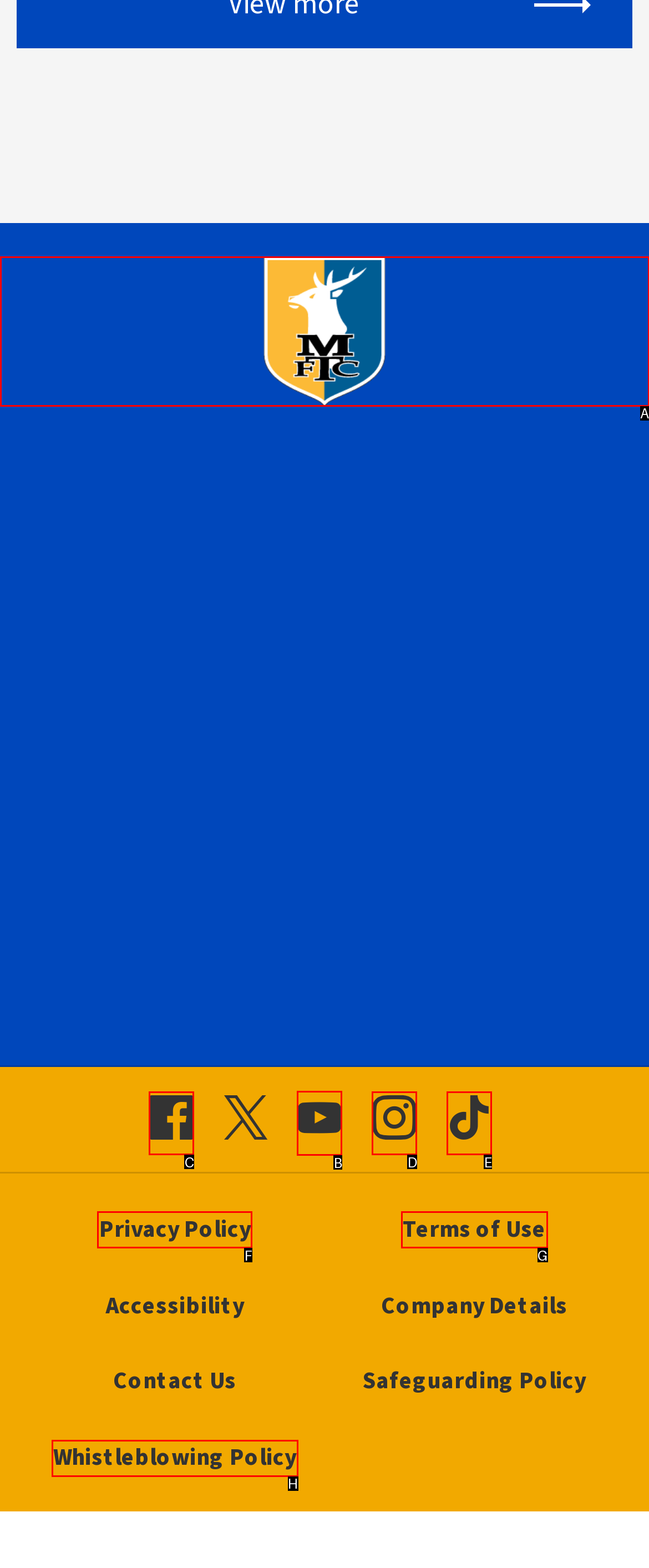Point out which UI element to click to complete this task: Visit YouTube
Answer with the letter corresponding to the right option from the available choices.

B